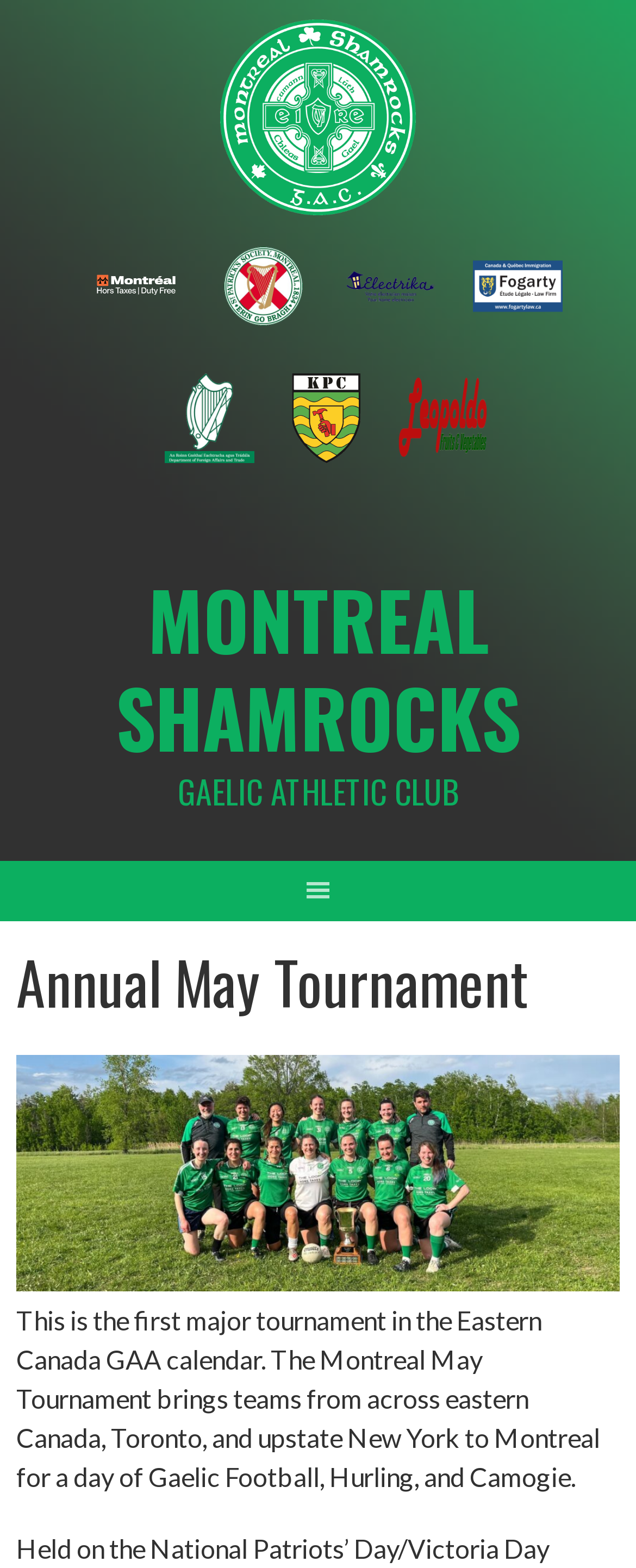Describe all significant elements and features of the webpage.

The webpage is about the Annual May Tournament organized by the Montreal Shamrocks. At the top, there is a prominent link to the Montreal Shamrocks, accompanied by an image of the same name. Below this, there are five links with corresponding images, arranged horizontally across the page. 

Further down, there are two headings: "MONTREAL SHAMROCKS" and "GAELIC ATHLETIC CLUB", which are positioned at the top-left and top-center of the page, respectively. 

On the left side of the page, there is a button with an icon, which expands to reveal a header section. Within this section, there is a heading "Annual May Tournament" and a paragraph of text that describes the tournament, mentioning that it is the first major tournament in the Eastern Canada GAA calendar and that teams from across eastern Canada, Toronto, and upstate New York participate in it.